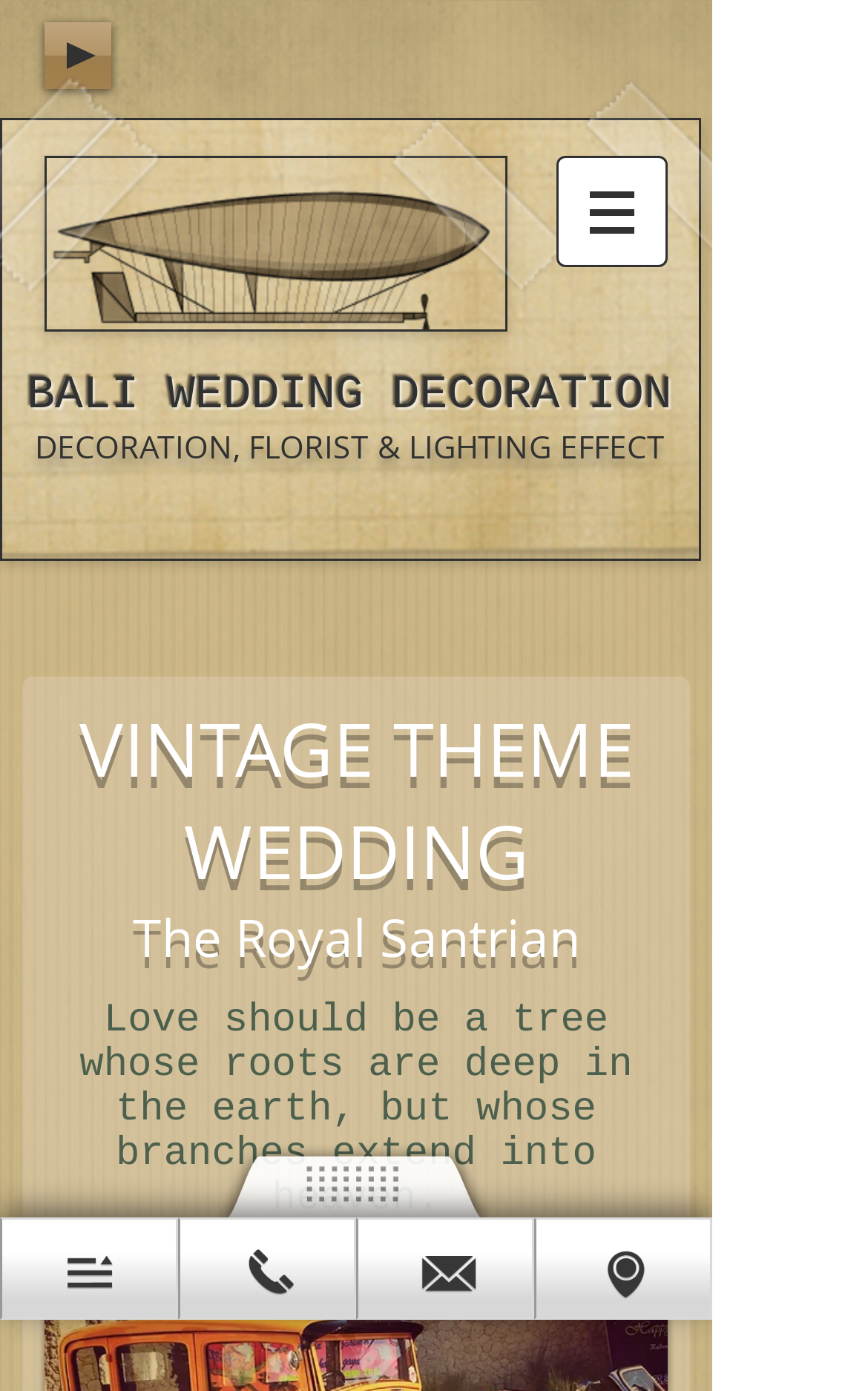Answer the question with a single word or phrase: 
What is the purpose of the audio player?

Wedding singer